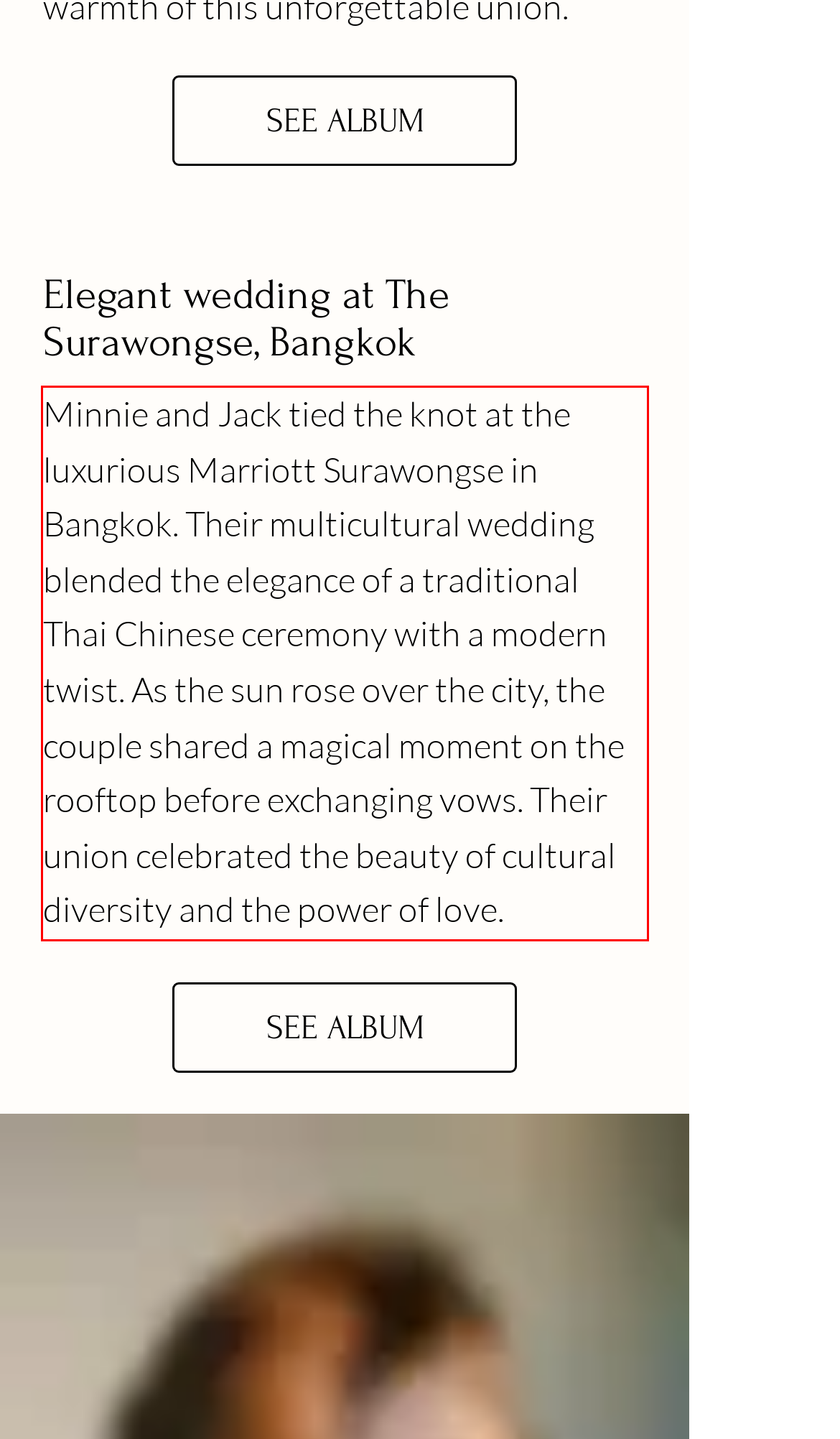Please recognize and transcribe the text located inside the red bounding box in the webpage image.

Minnie and Jack tied the knot at the luxurious Marriott Surawongse in Bangkok. Their multicultural wedding blended the elegance of a traditional Thai Chinese ceremony with a modern twist. As the sun rose over the city, the couple shared a magical moment on the rooftop before exchanging vows. Their union celebrated the beauty of cultural diversity and the power of love.